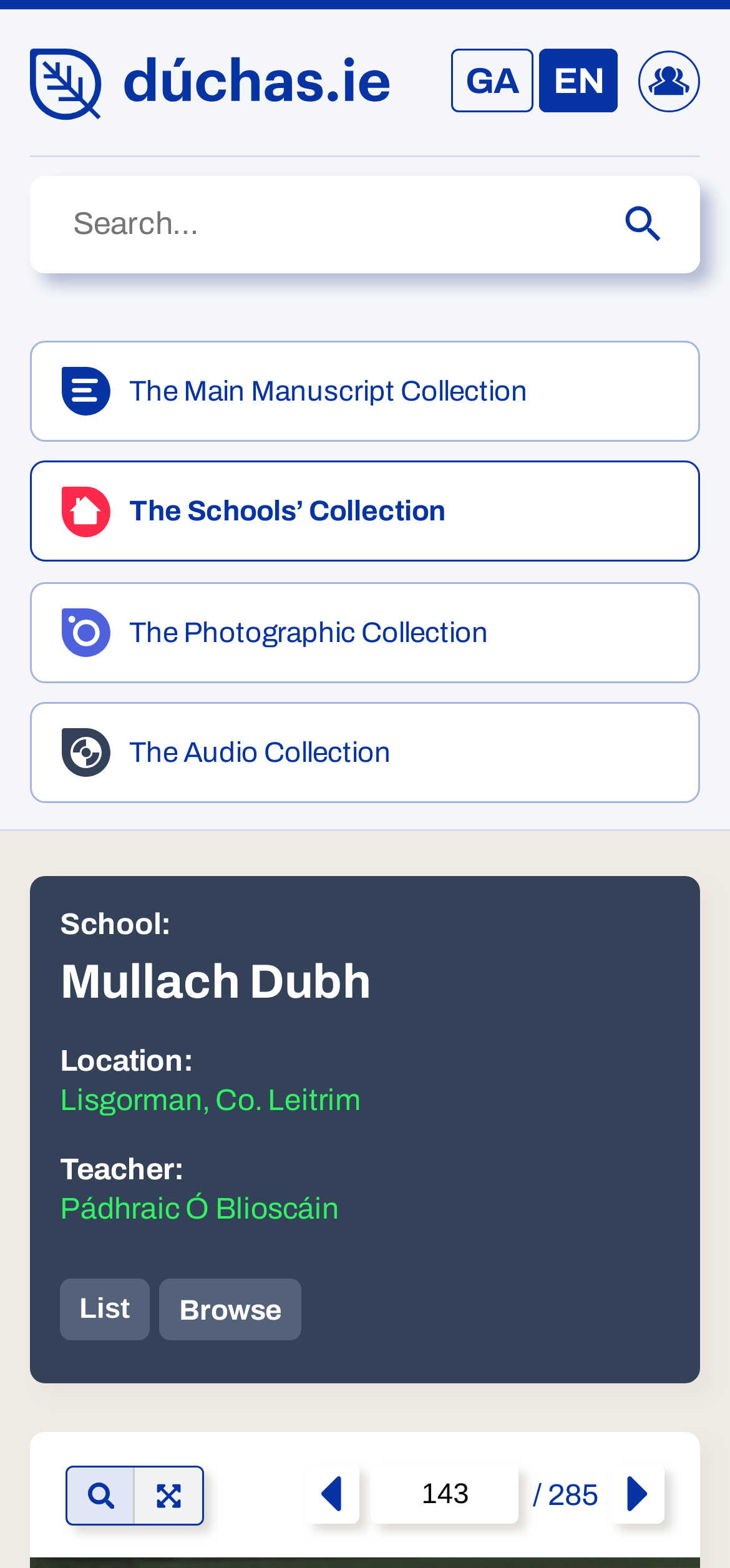Can you give a comprehensive explanation to the question given the content of the image?
What is the location of the school?

I looked at the description list and found the location of the school, which is Lisgorman, Co. Leitrim.